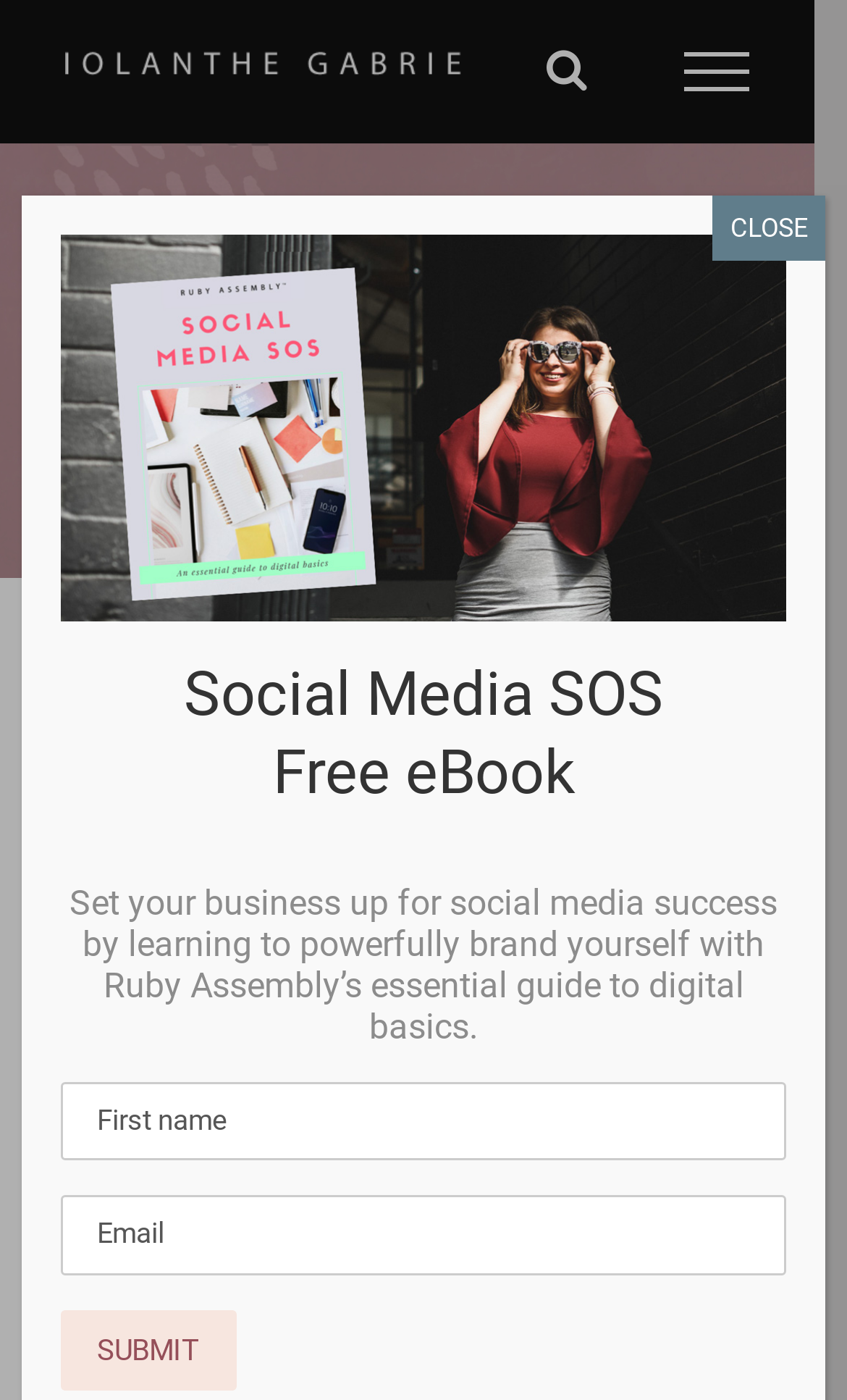What is the name of the logo?
Kindly offer a detailed explanation using the data available in the image.

The logo is located at the top left corner of the webpage, and it is a link with the text 'Iolanthe Gabrie Logo'.